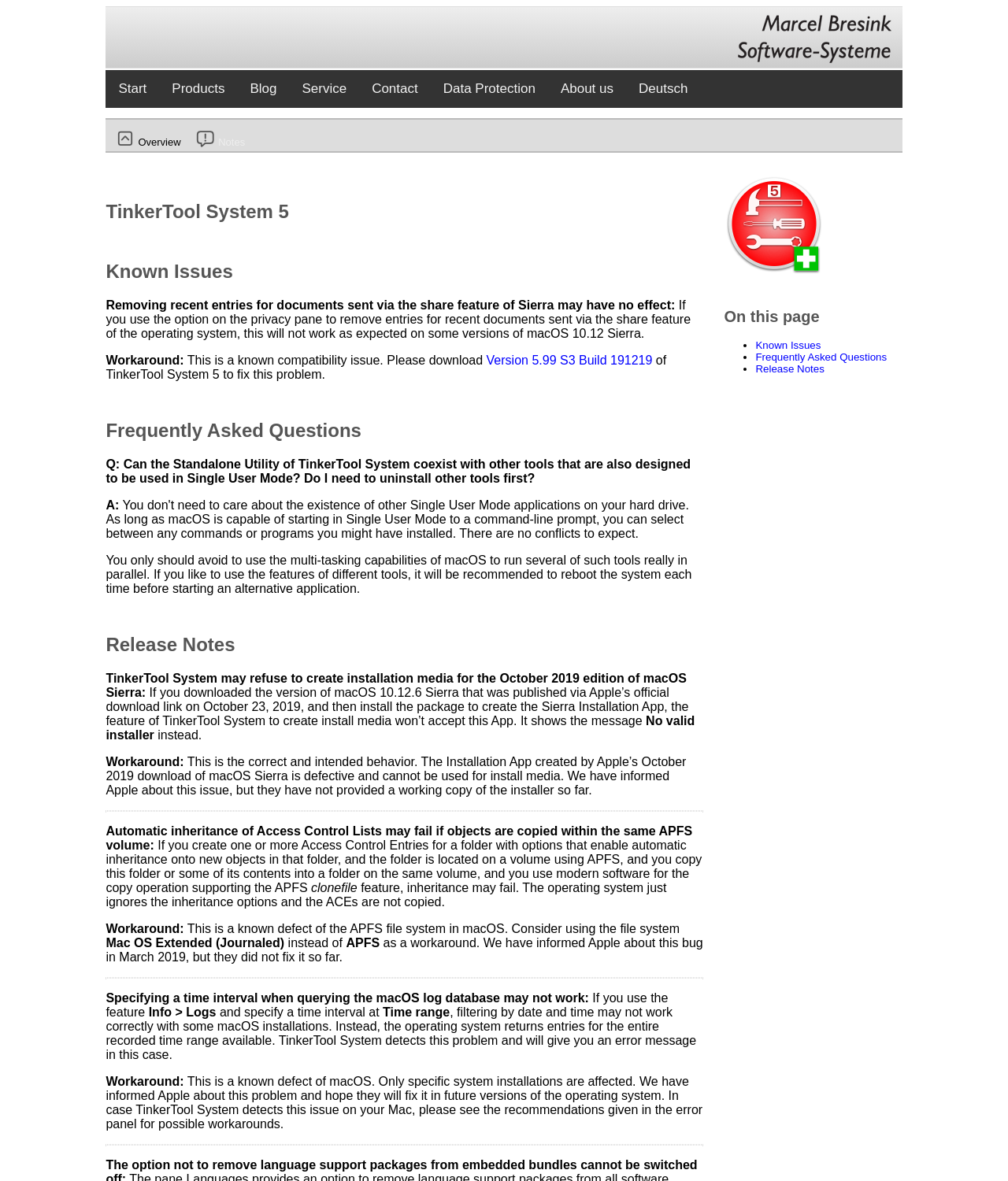Identify the bounding box coordinates of the section that should be clicked to achieve the task described: "Go to the Frequently Asked Questions page".

[0.75, 0.297, 0.88, 0.307]